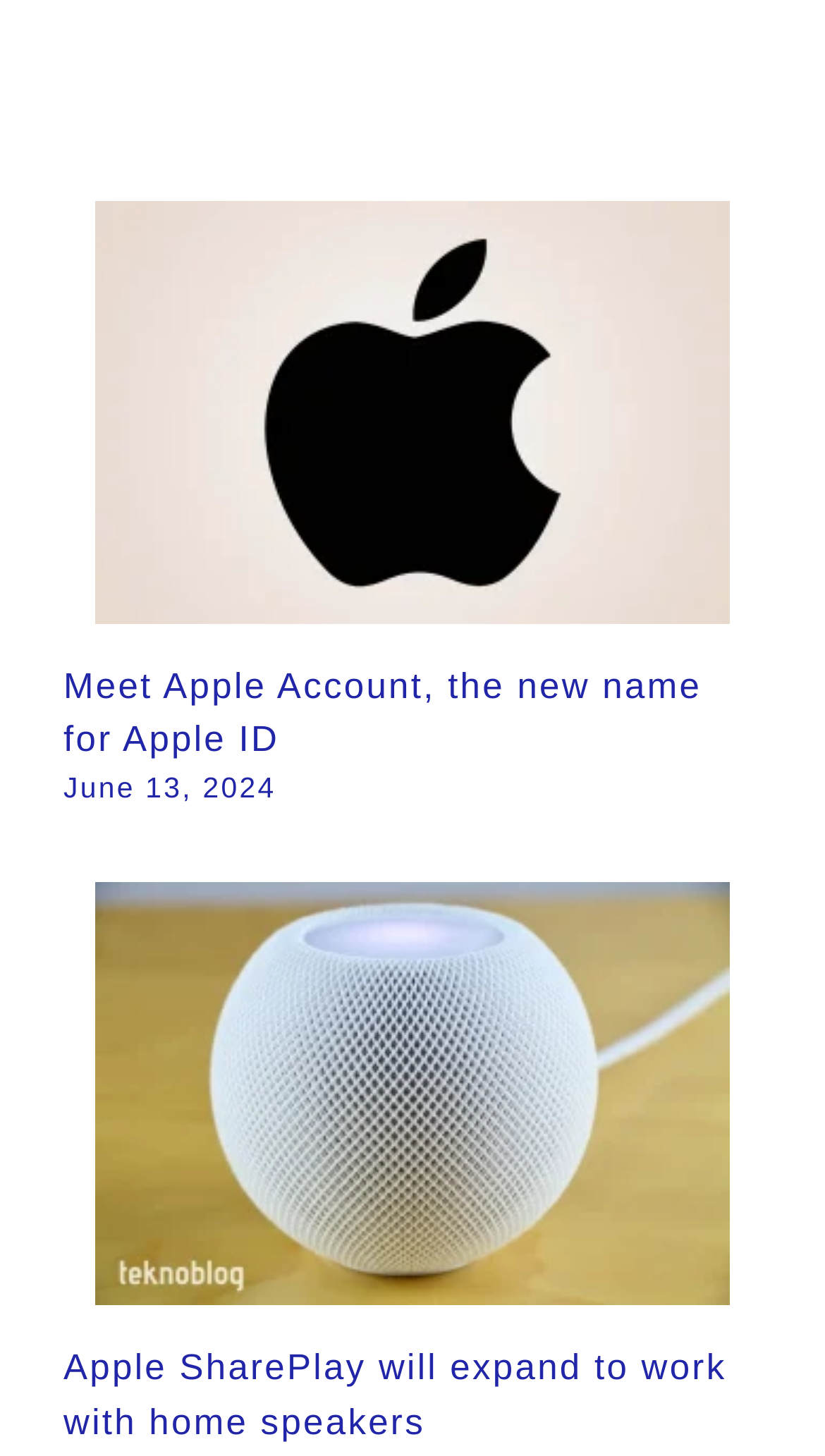Give a short answer to this question using one word or a phrase:
How many news articles are displayed?

2